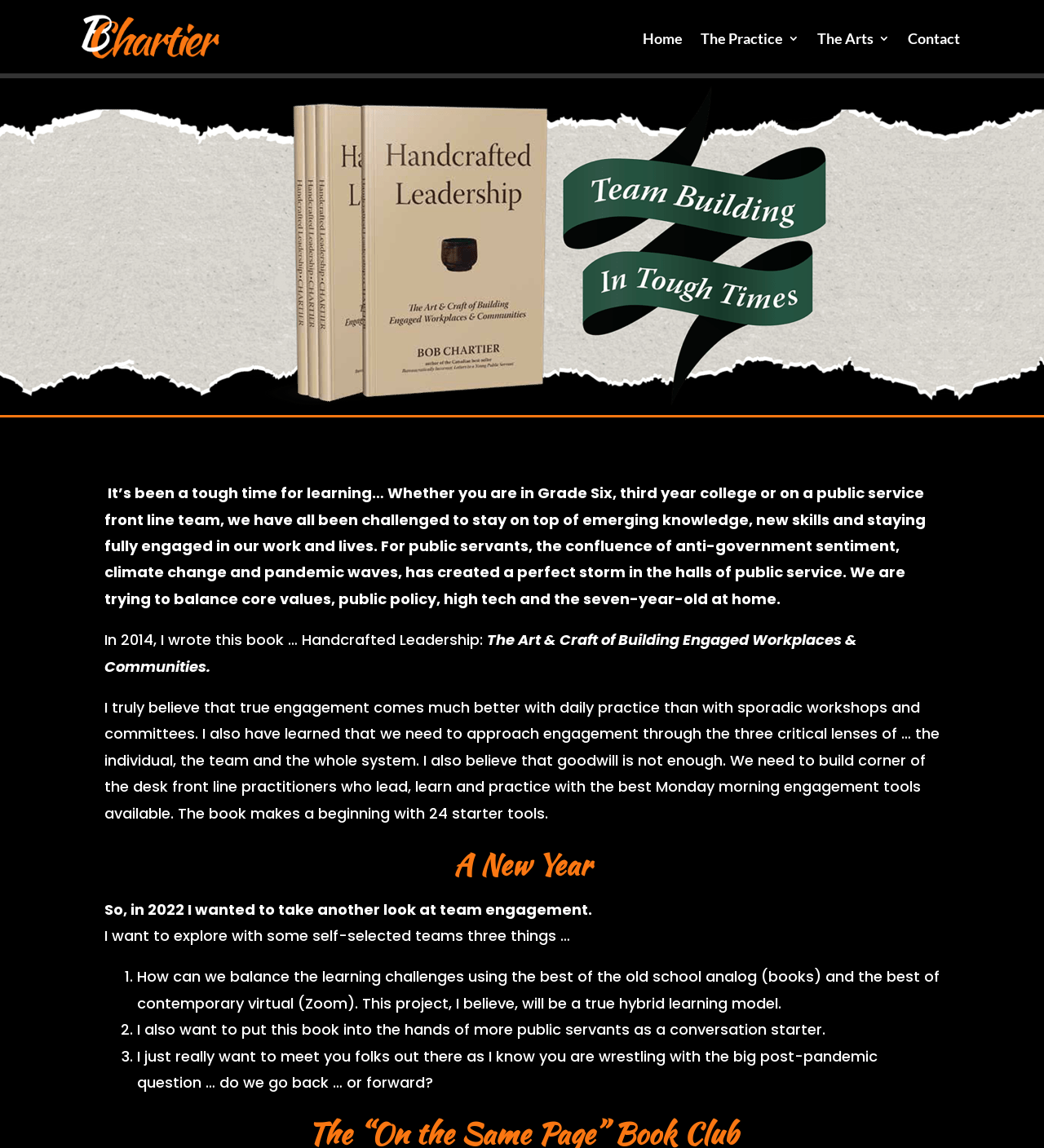What is the theme of the author's writing?
Could you answer the question in a detailed manner, providing as much information as possible?

The author's writing is focused on leadership and engagement, as evident from the text which discusses building engaged workplaces and communities, and the author's book title 'Handcrafted Leadership'.